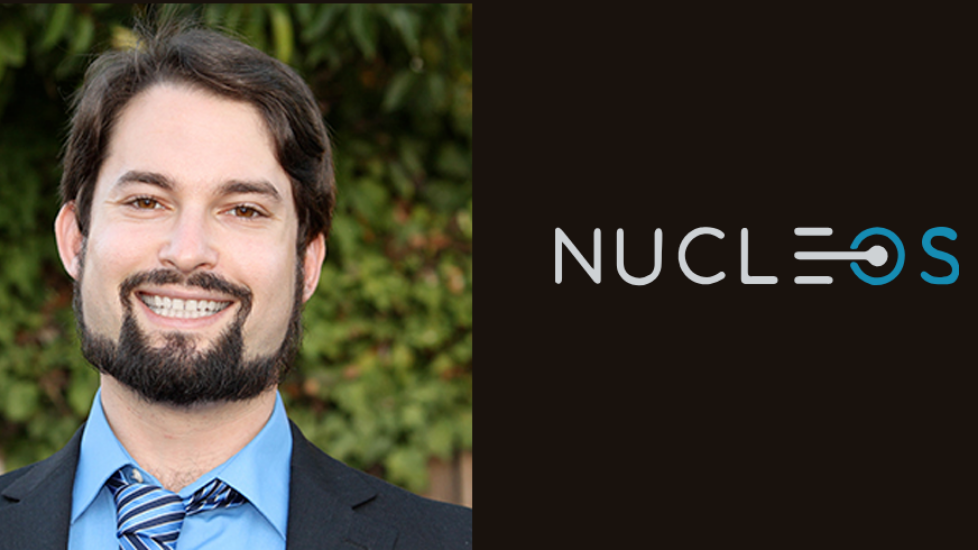Analyze the image and describe all the key elements you observe.

The image features a professional portrait of a smiling man with a well-groomed beard, dressed in a black suit and a light blue shirt, complemented by a striped tie. He stands against a softly blurred natural background, suggesting an outdoor setting. To the right of the portrait is the logo for "Nucleos," prominently displayed in modern typography with a sleek design, incorporating both white and blue colors. This image aligns with the theme of educational equity, connecting to the mission of Nucleos, which focuses on providing a secure technology platform for cloud-based education, particularly aimed at those with limited access to learning opportunities, including incarcerated individuals.